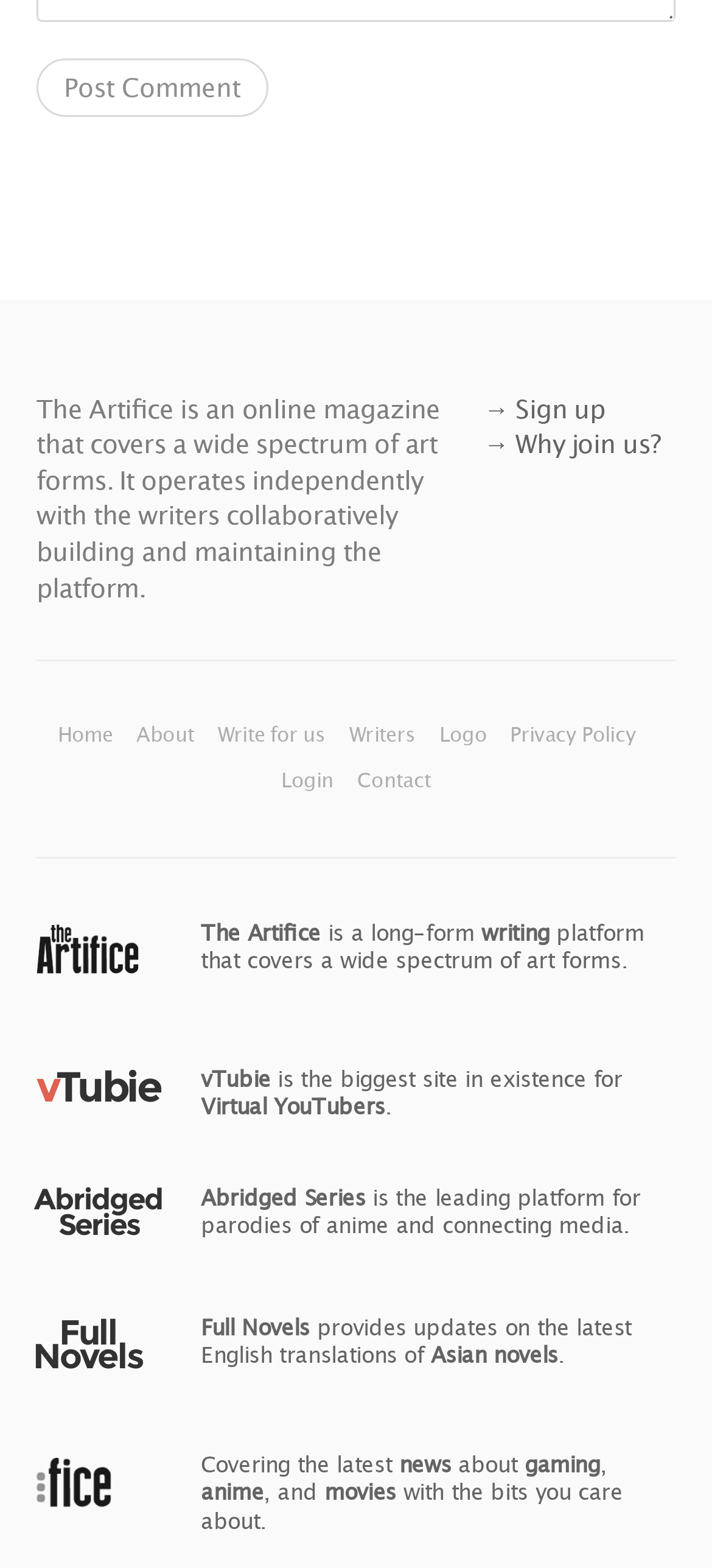Identify the bounding box coordinates of the region that needs to be clicked to carry out this instruction: "Read about 'Why join us?'". Provide these coordinates as four float numbers ranging from 0 to 1, i.e., [left, top, right, bottom].

[0.679, 0.273, 0.928, 0.293]